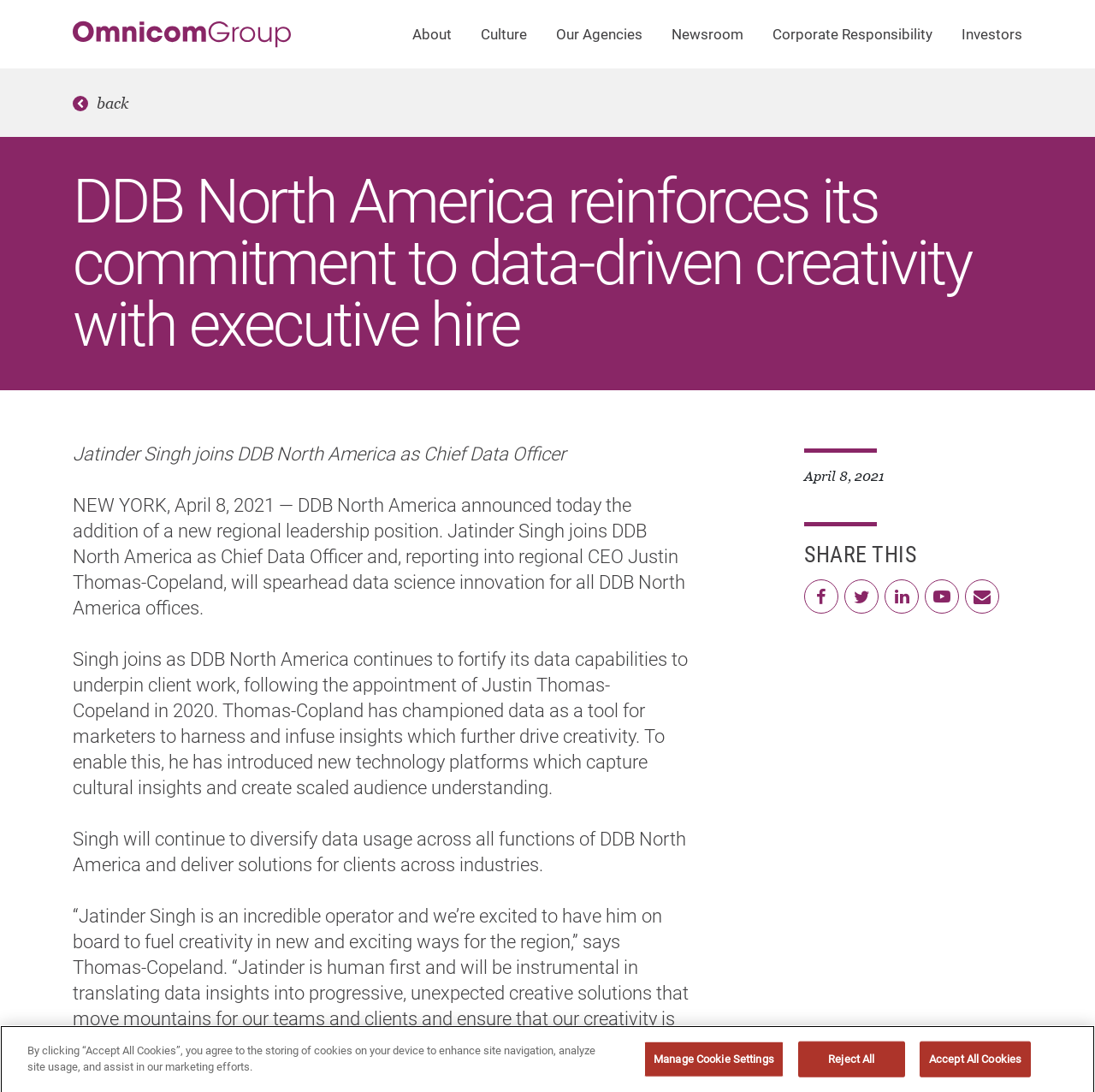Please determine the bounding box coordinates, formatted as (top-left x, top-left y, bottom-right x, bottom-right y), with all values as floating point numbers between 0 and 1. Identify the bounding box of the region described as: Corporate Responsibility

[0.692, 0.0, 0.865, 0.063]